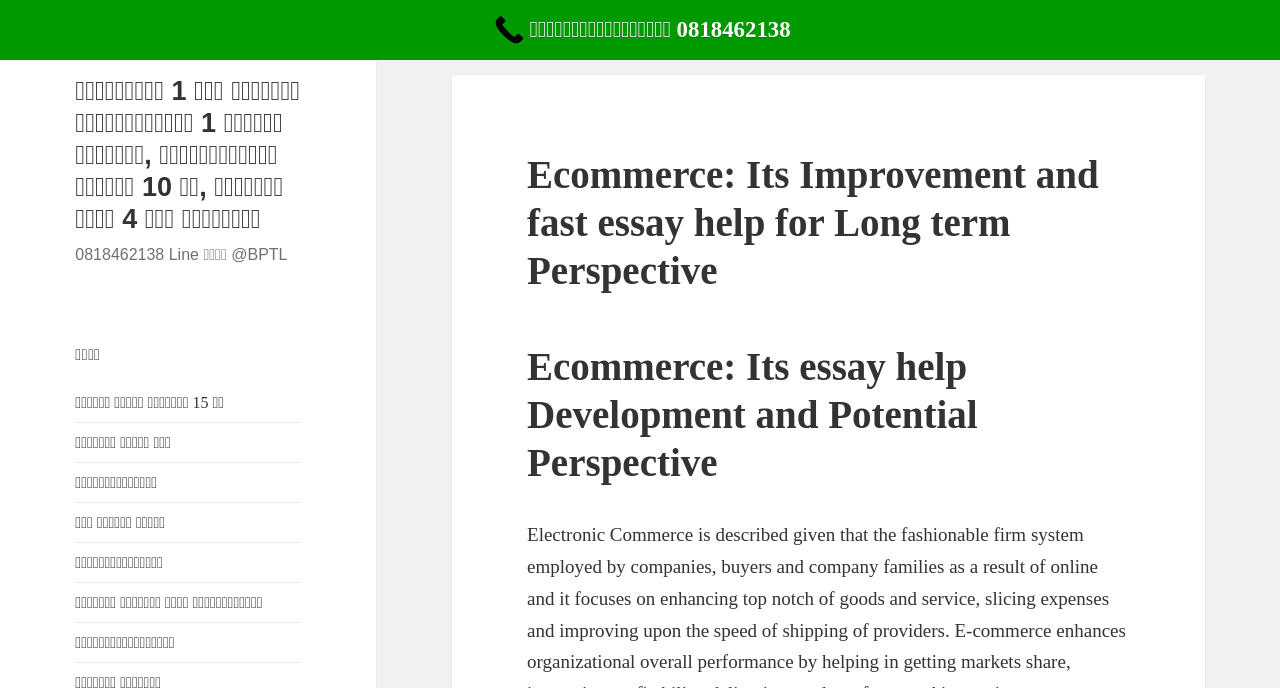Pinpoint the bounding box coordinates of the area that must be clicked to complete this instruction: "Call now".

[0.382, 0.015, 0.414, 0.073]